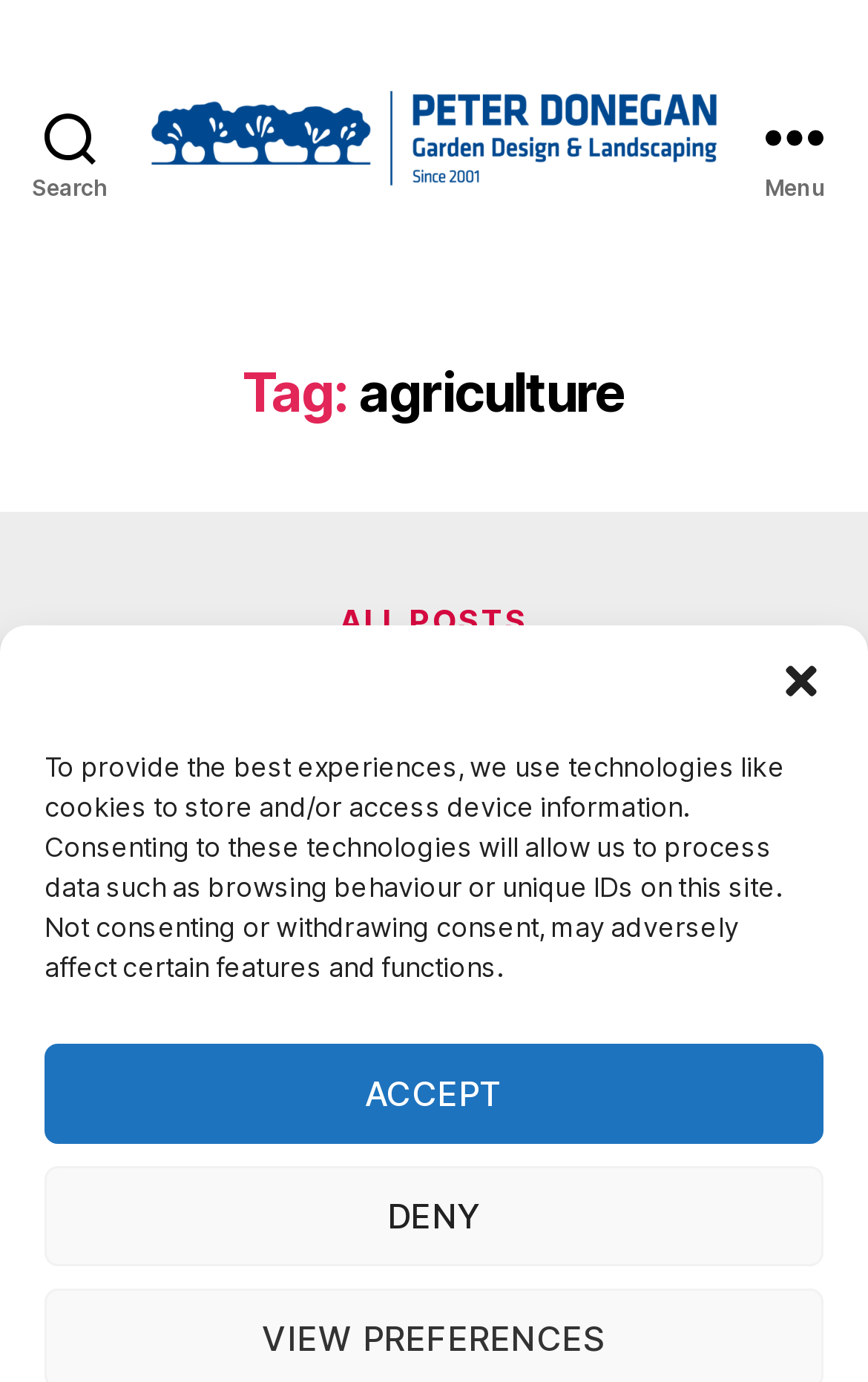Give a one-word or short phrase answer to this question: 
Who is the author of the post 'Beautiful Cow Competition'?

Peter Donegan